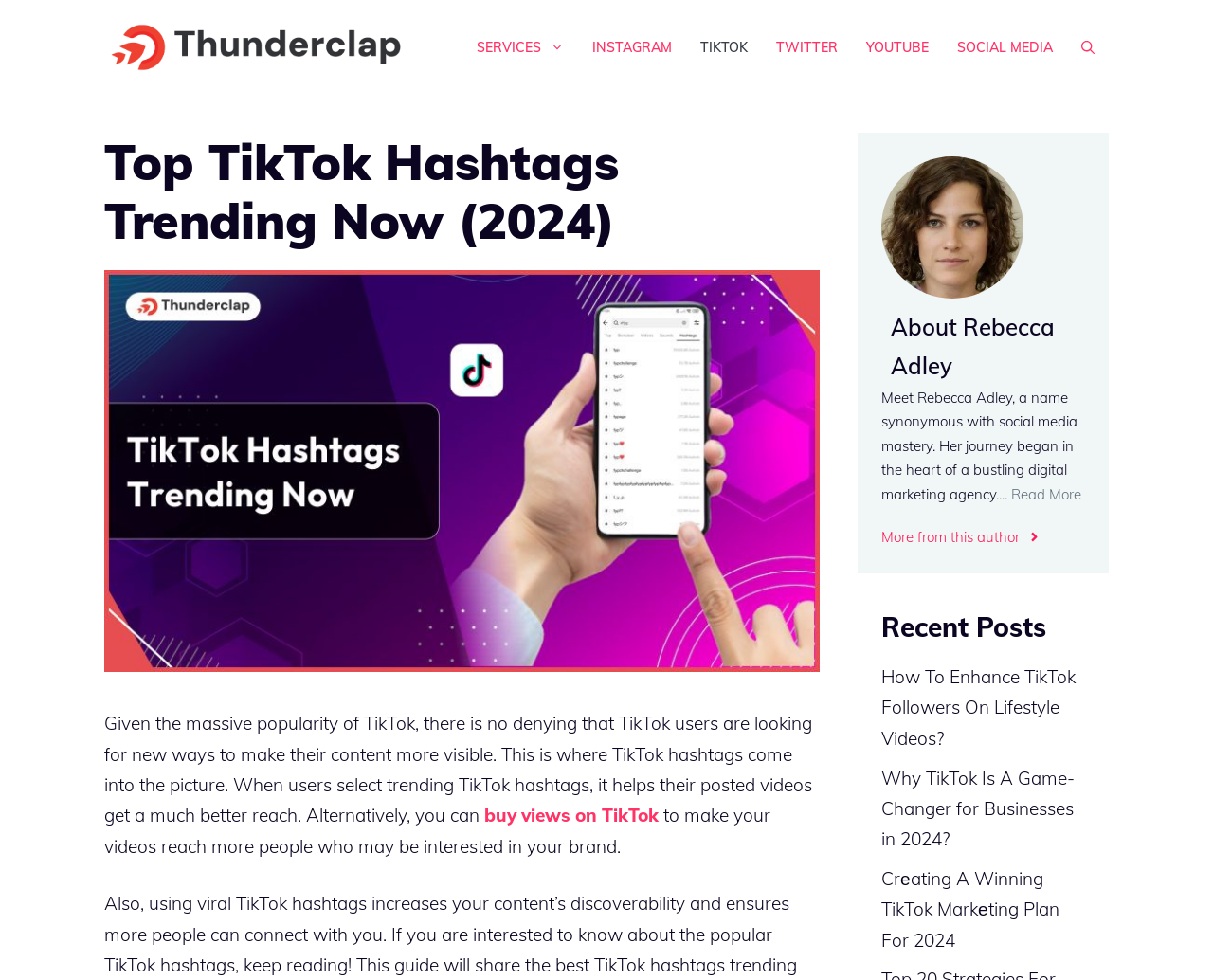What is the topic of the recent post 'How To Enhance TikTok Followers On Lifestyle Videos?'?
Give a single word or phrase as your answer by examining the image.

TikTok followers